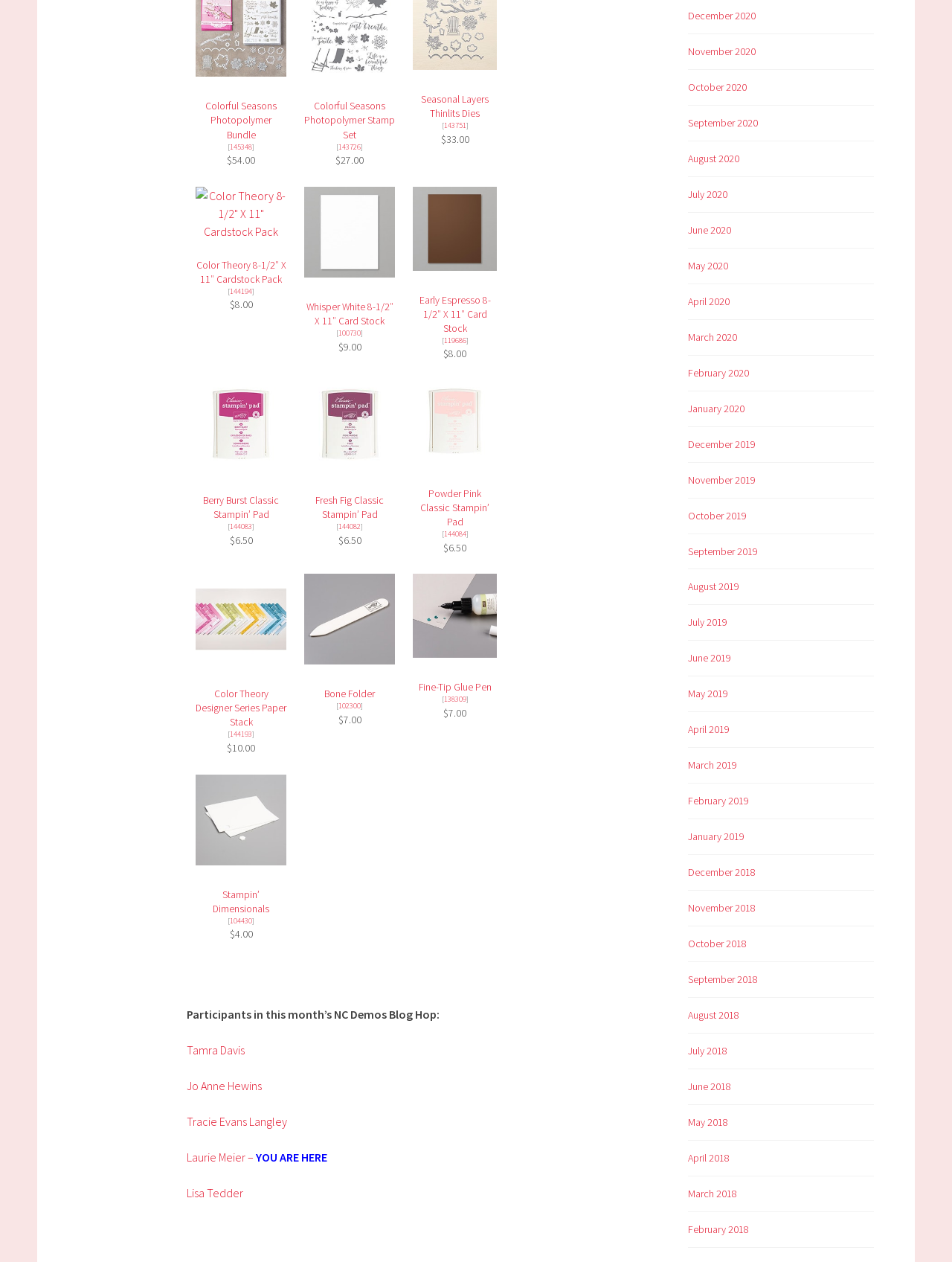Determine the bounding box coordinates of the clickable element to achieve the following action: 'Click on POSTING TO THE MML'. Provide the coordinates as four float values between 0 and 1, formatted as [left, top, right, bottom].

None